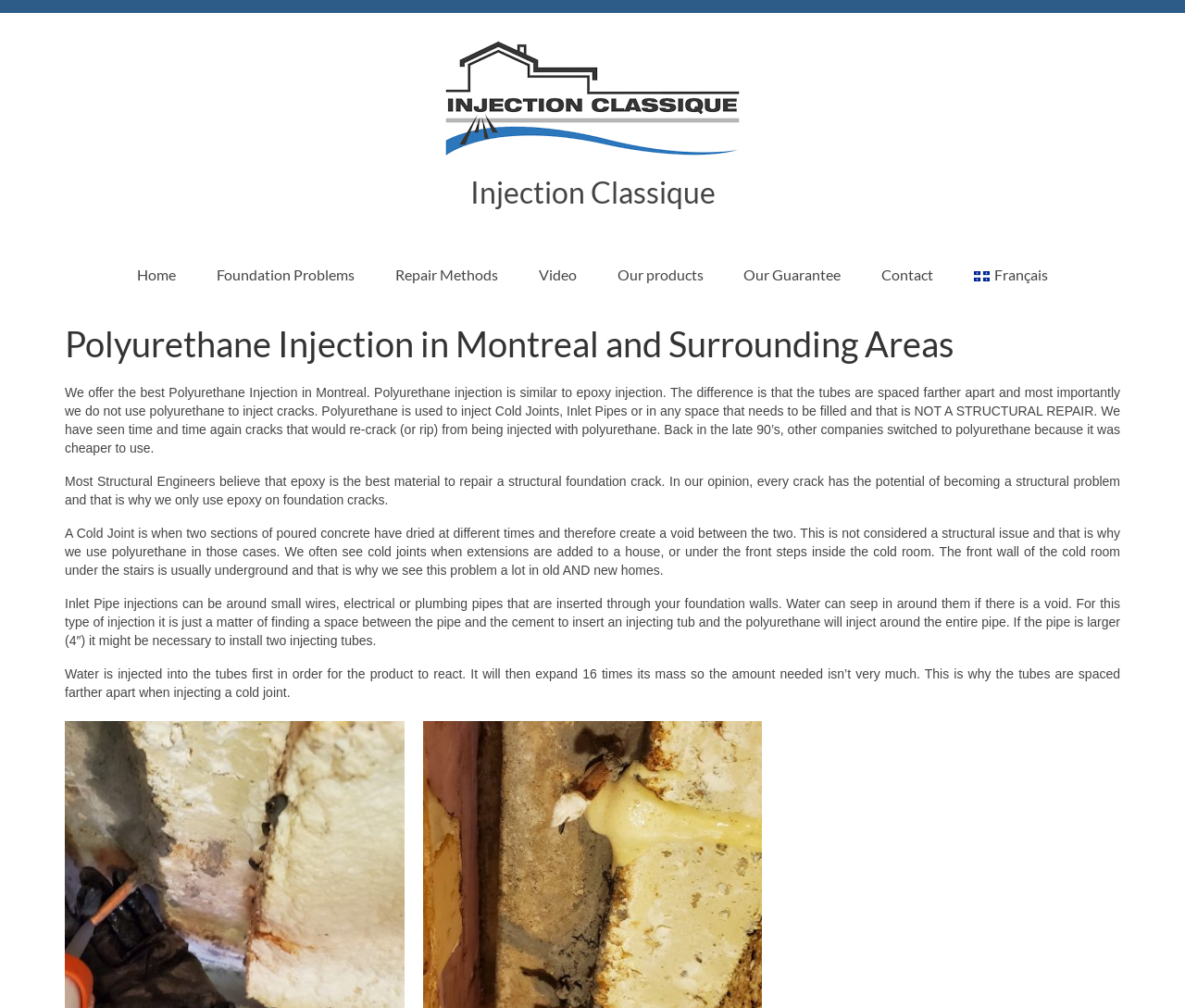What type of material is used for structural foundation crack repair?
Please respond to the question with a detailed and well-explained answer.

According to the StaticText element, most Structural Engineers believe that epoxy is the best material to repair a structural foundation crack, and the company only uses epoxy on foundation cracks.